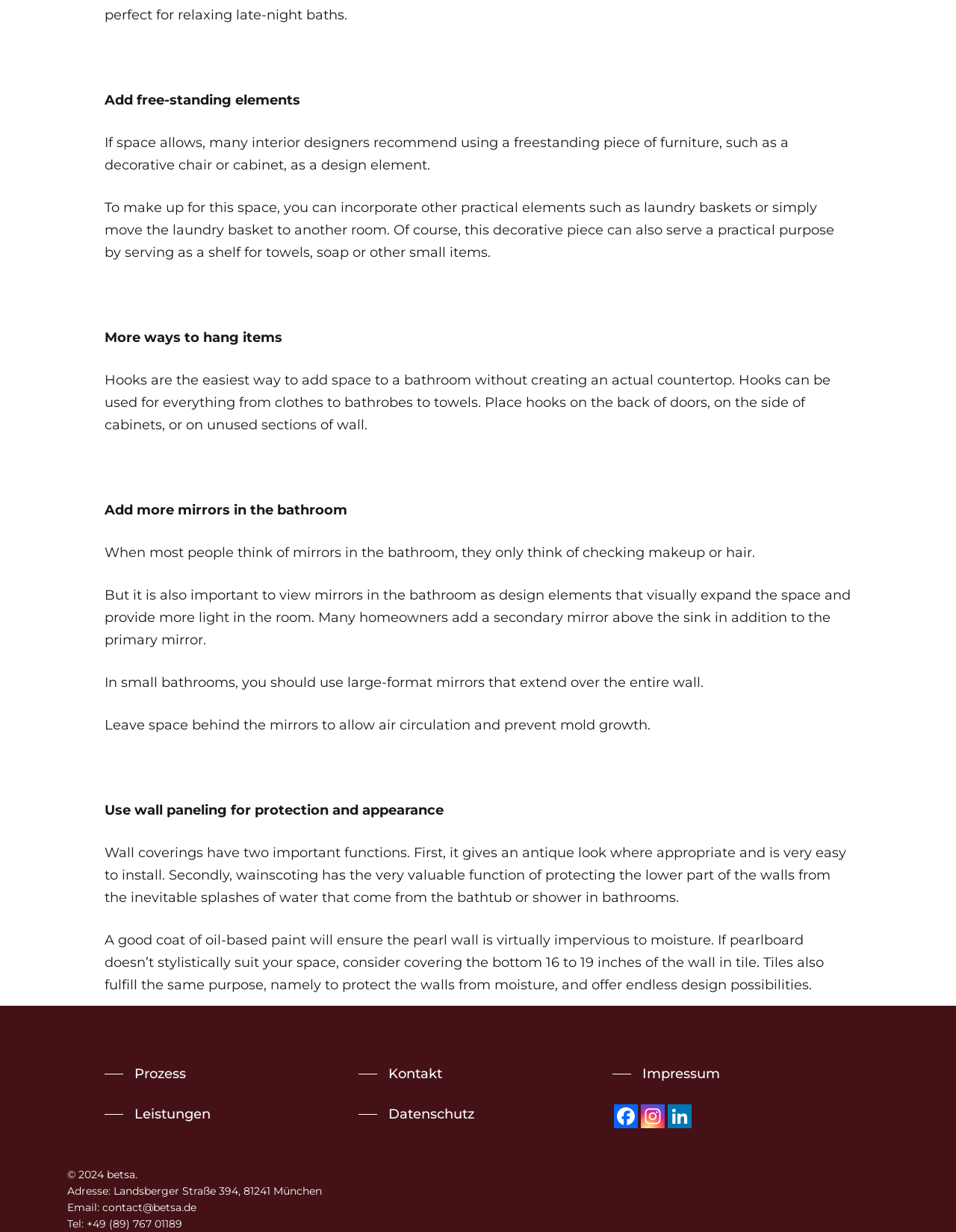Identify the bounding box coordinates of the element to click to follow this instruction: 'Send an email to contact@betsa.de'. Ensure the coordinates are four float values between 0 and 1, provided as [left, top, right, bottom].

[0.107, 0.975, 0.205, 0.985]